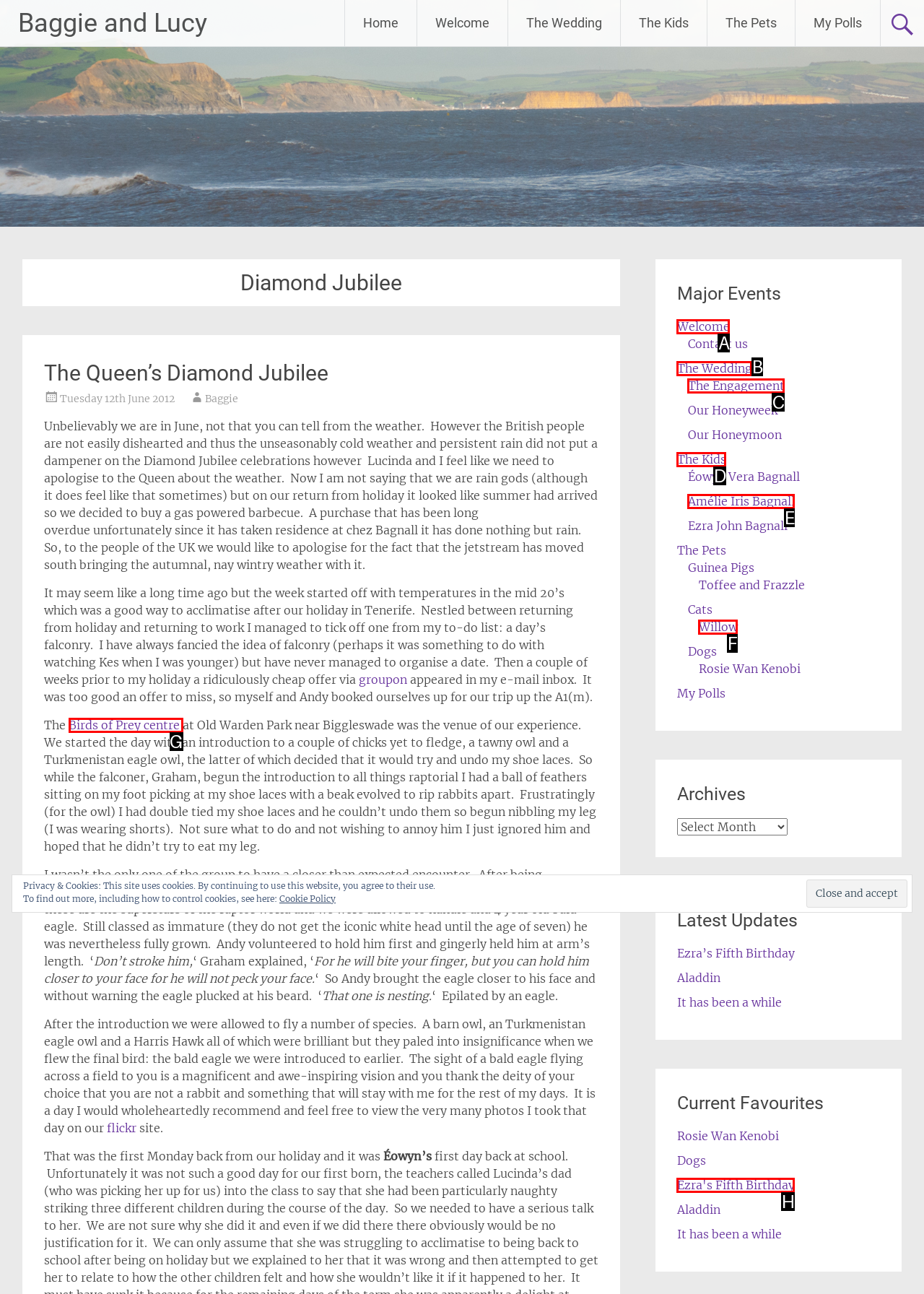Examine the description: Ezra's Fifth Birthday and indicate the best matching option by providing its letter directly from the choices.

H